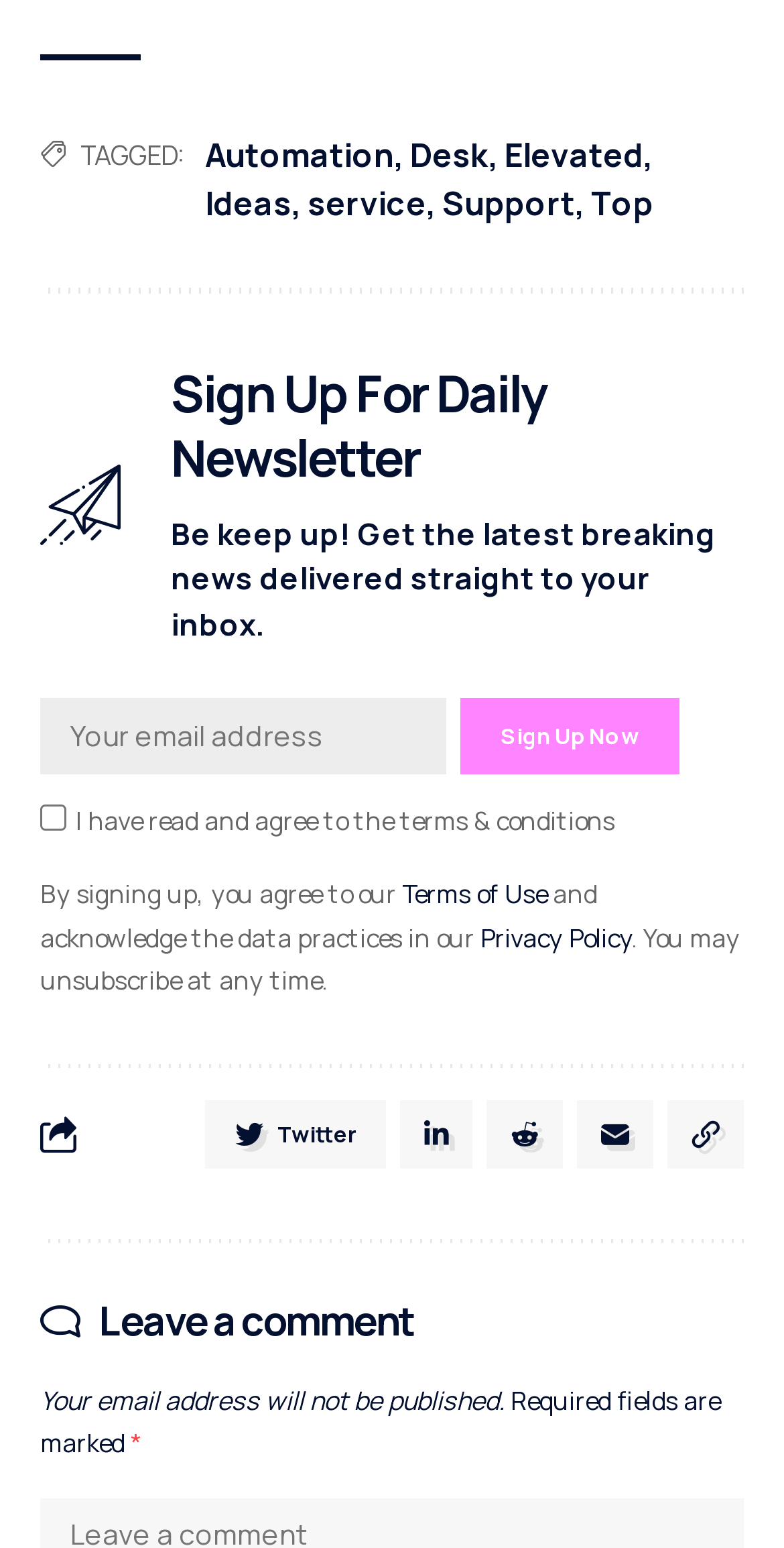Determine the bounding box coordinates for the UI element described. Format the coordinates as (top-left x, top-left y, bottom-right x, bottom-right y) and ensure all values are between 0 and 1. Element description: name="EMAIL" placeholder="Your email address"

[0.051, 0.451, 0.569, 0.501]